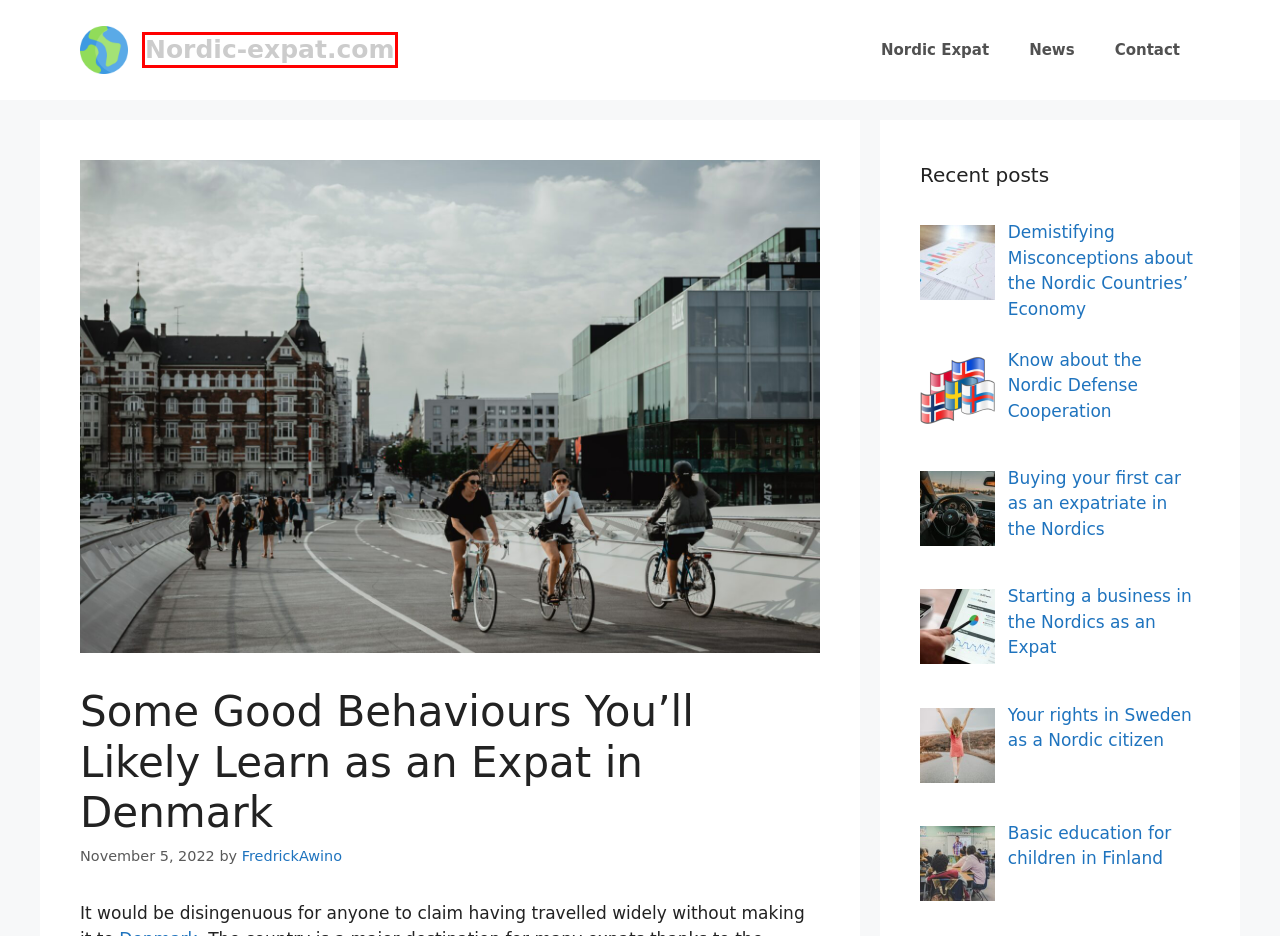Given a webpage screenshot with a UI element marked by a red bounding box, choose the description that best corresponds to the new webpage that will appear after clicking the element. The candidates are:
A. Norms in the Nordics to observe as an expatriate - Nordic-expat.com
B. Right to residency Arkiver - Nordic-expat.com
C. heating system Arkiver - Nordic-expat.com
D. Moving Arkiver - Nordic-expat.com
E. Nordic-expat.com -
F. Dos and Don'ts of Danish Culture
G. Danish Arkiver - Nordic-expat.com
H. Considerations when picking a car Insurance in the Nordics - Nordic-expat.com

E